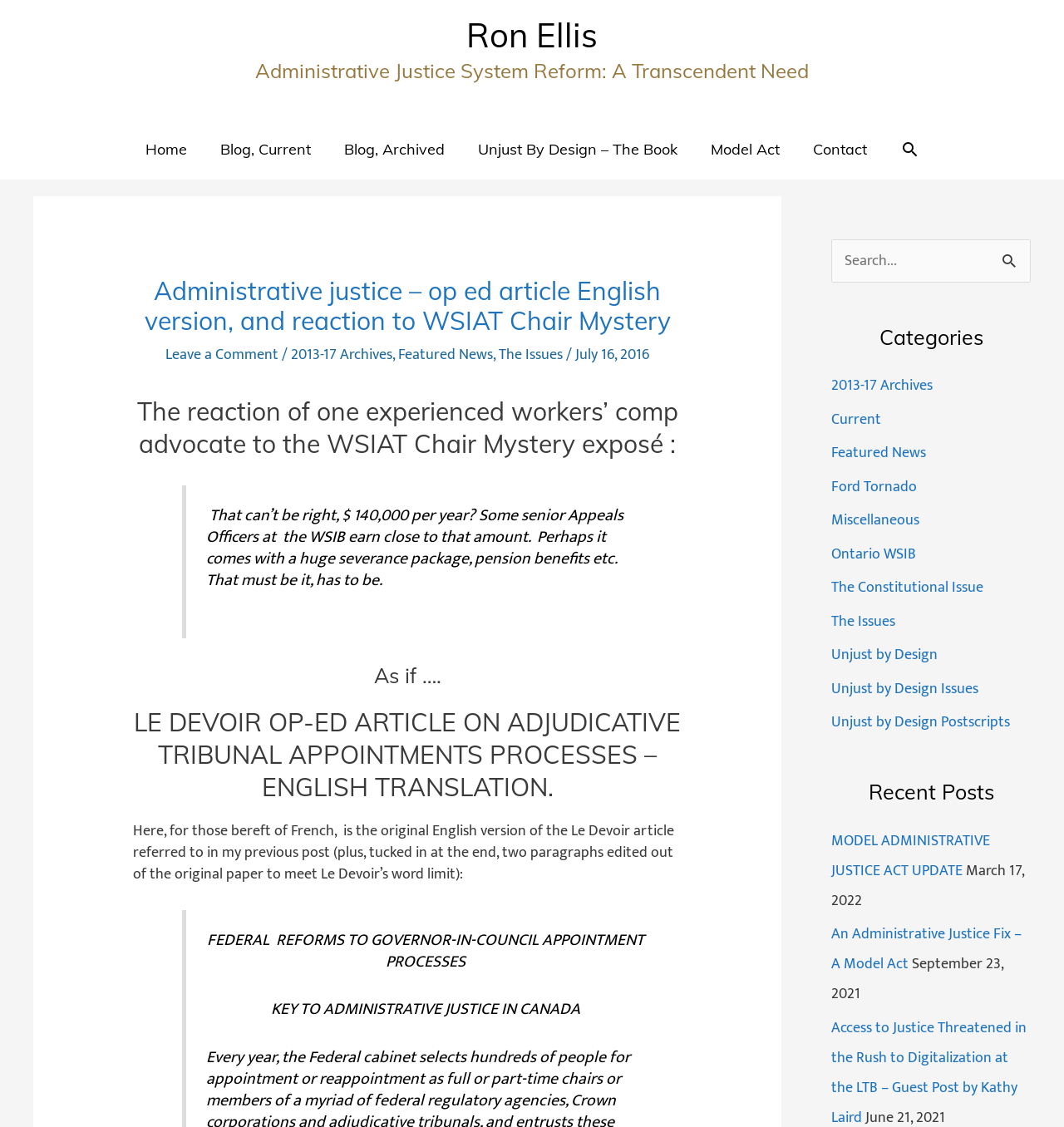Determine the bounding box coordinates for the clickable element required to fulfill the instruction: "Click on Dubai Forums". Provide the coordinates as four float numbers between 0 and 1, i.e., [left, top, right, bottom].

None